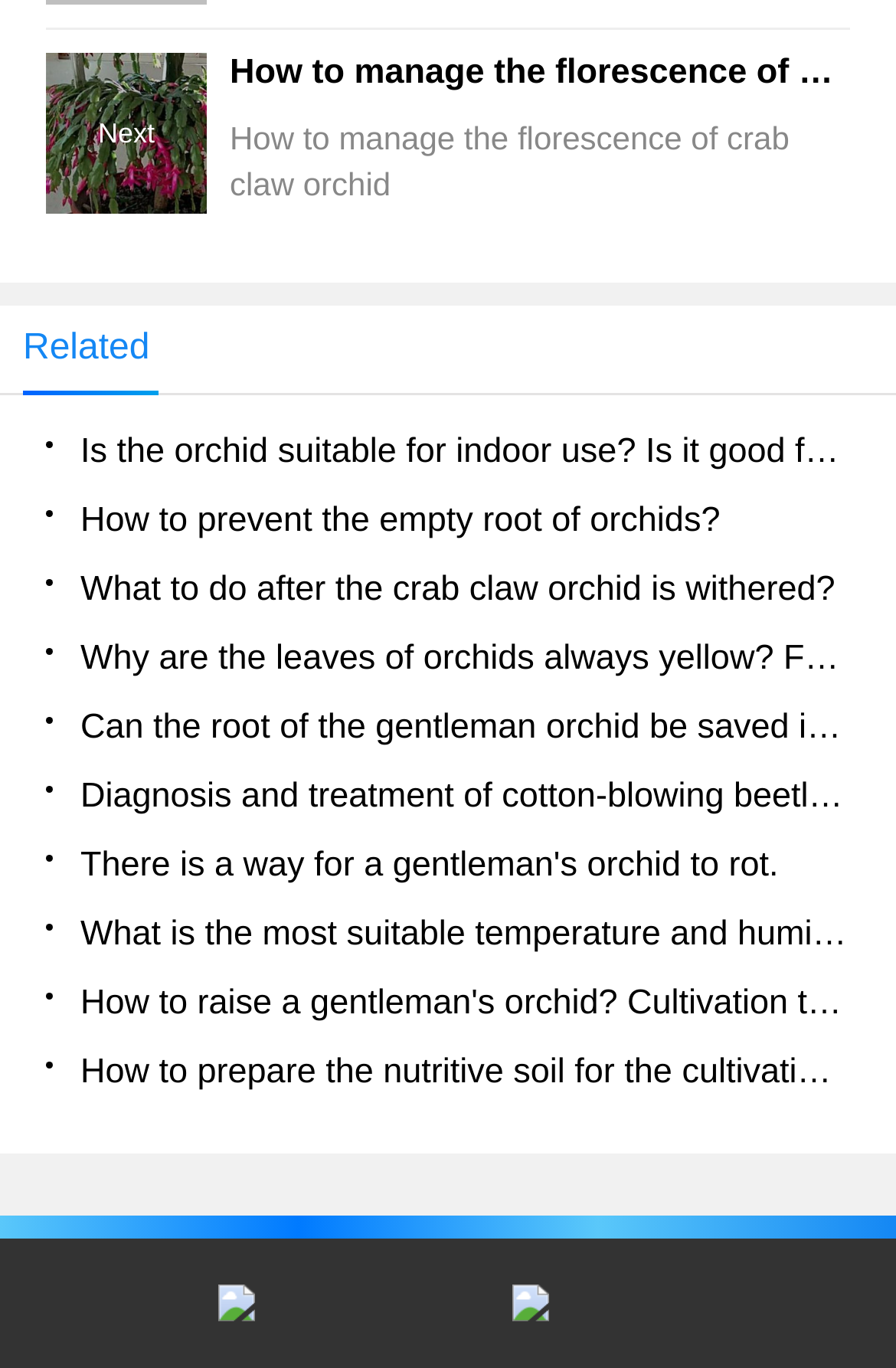Based on the image, provide a detailed and complete answer to the question: 
What type of image is on the webpage?

There is an image on the webpage, which appears to be an orchid, likely a crab claw orchid, based on the context of the webpage.